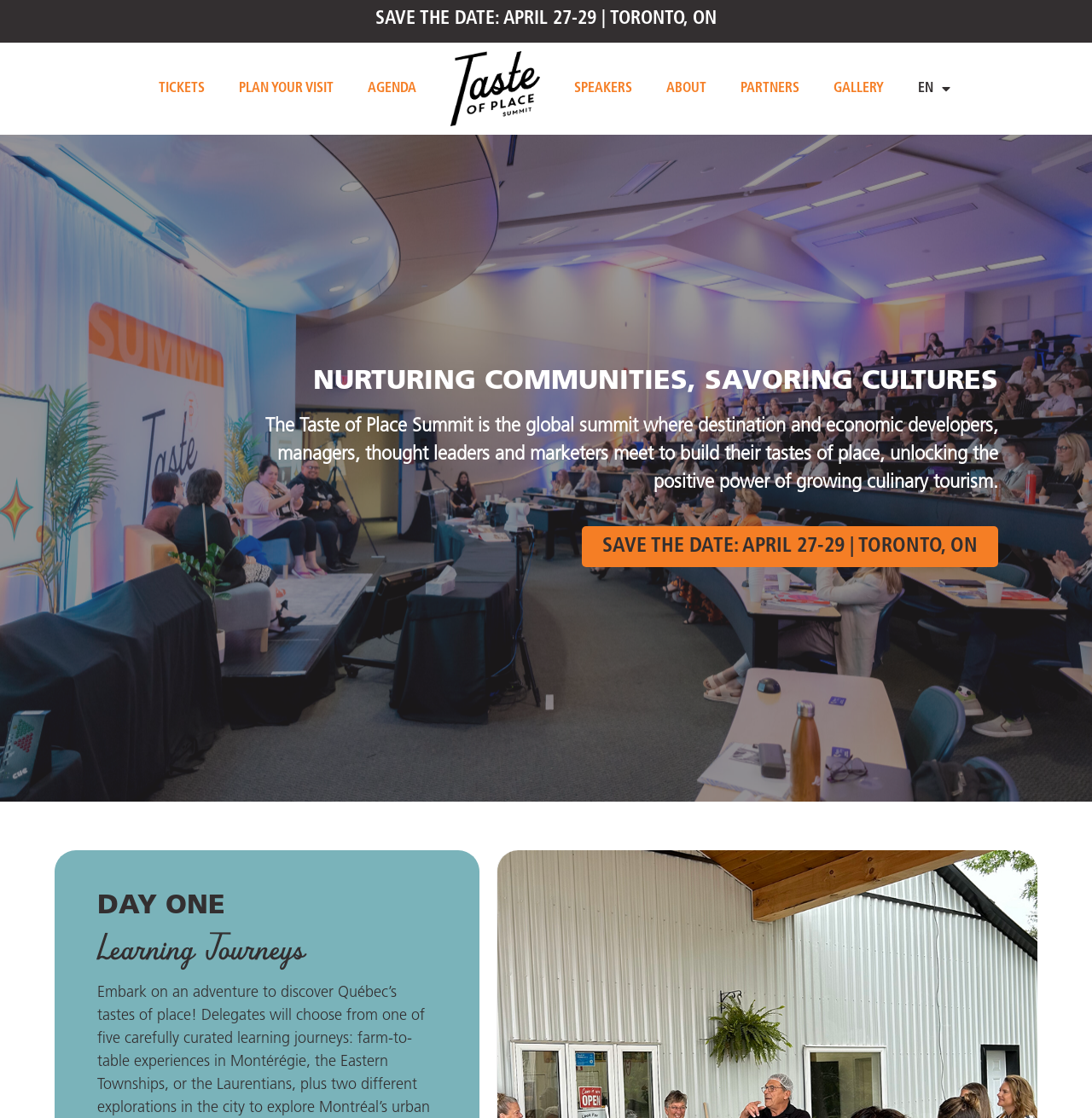Generate a comprehensive description of the contents of the webpage.

The webpage is about the Taste of Place Summit, a global summit focused on culinary and agritourism for a sustainable future. At the top of the page, there is a prominent announcement "SAVE THE DATE: APRIL 27-29 | TORONTO, ON" in a central location. Below this, there are several links lined up horizontally, including "TICKETS", "PLAN YOUR VISIT", "AGENDA", "SPEAKERS", "ABOUT", "PARTNERS", and "GALLERY", which are likely the main navigation menu for the summit's website.

To the right of these links, there are two language options, "EN" and "FR", allowing users to switch between English and French. 

Further down the page, there is a heading "NURTURING COMMUNITIES, SAVORING CULTURES" that spans almost the entire width of the page. Below this heading, there is a paragraph of text that describes the purpose of the Taste of Place Summit, which is to bring together destination and economic developers, managers, thought leaders, and marketers to build their tastes of place and unlock the positive power of growing culinary tourism.

On the right side of the page, there is a call-to-action button "SAVE THE DATE: APRIL 27-29 | TORONTO, ON" that is likely a registration or ticket purchase button. 

Towards the bottom of the page, there are two headings, "DAY ONE" and "Learning Journeys", which may indicate the start of a schedule or program outline for the summit.